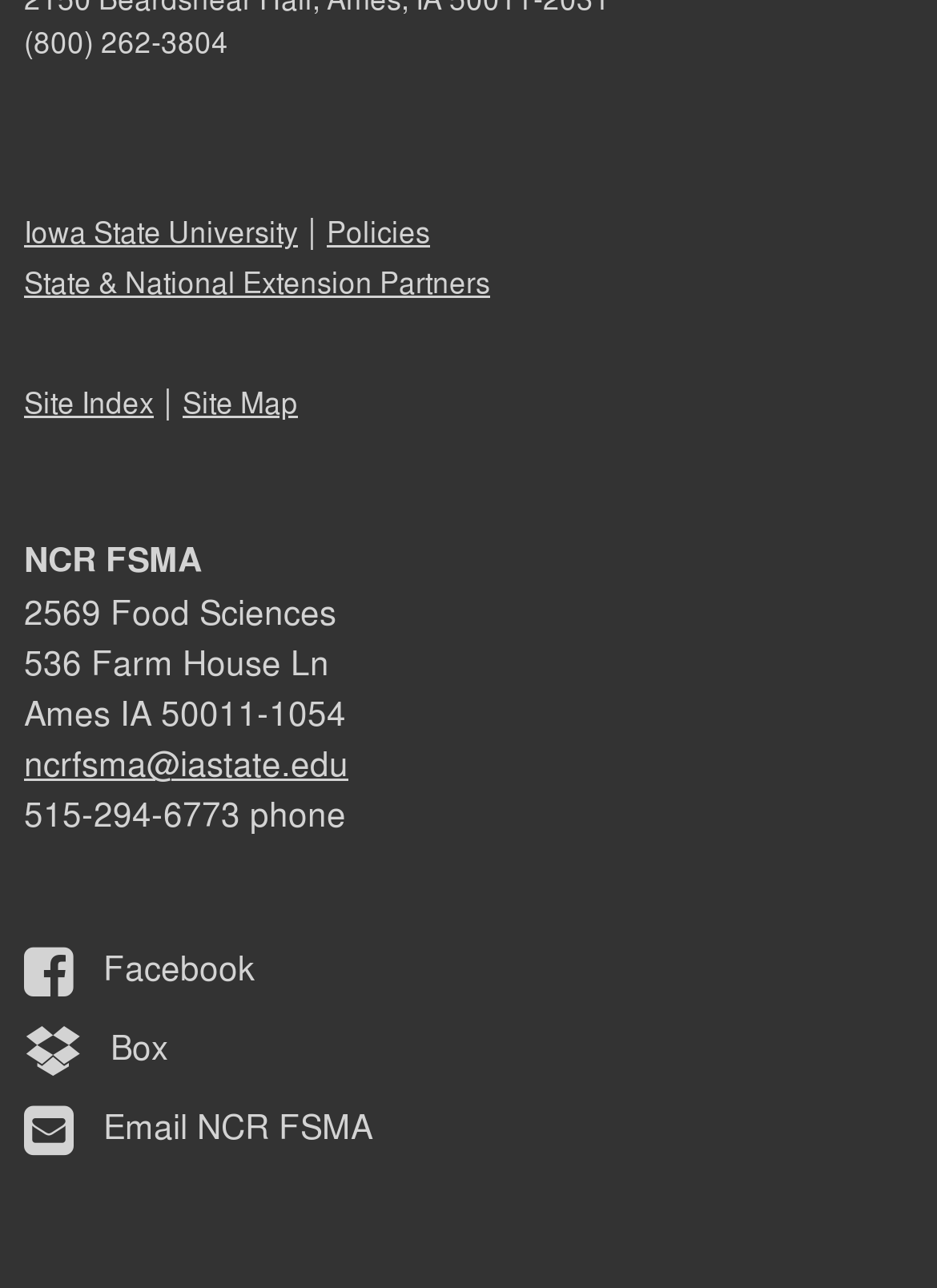Could you determine the bounding box coordinates of the clickable element to complete the instruction: "Contact Us"? Provide the coordinates as four float numbers between 0 and 1, i.e., [left, top, right, bottom].

None